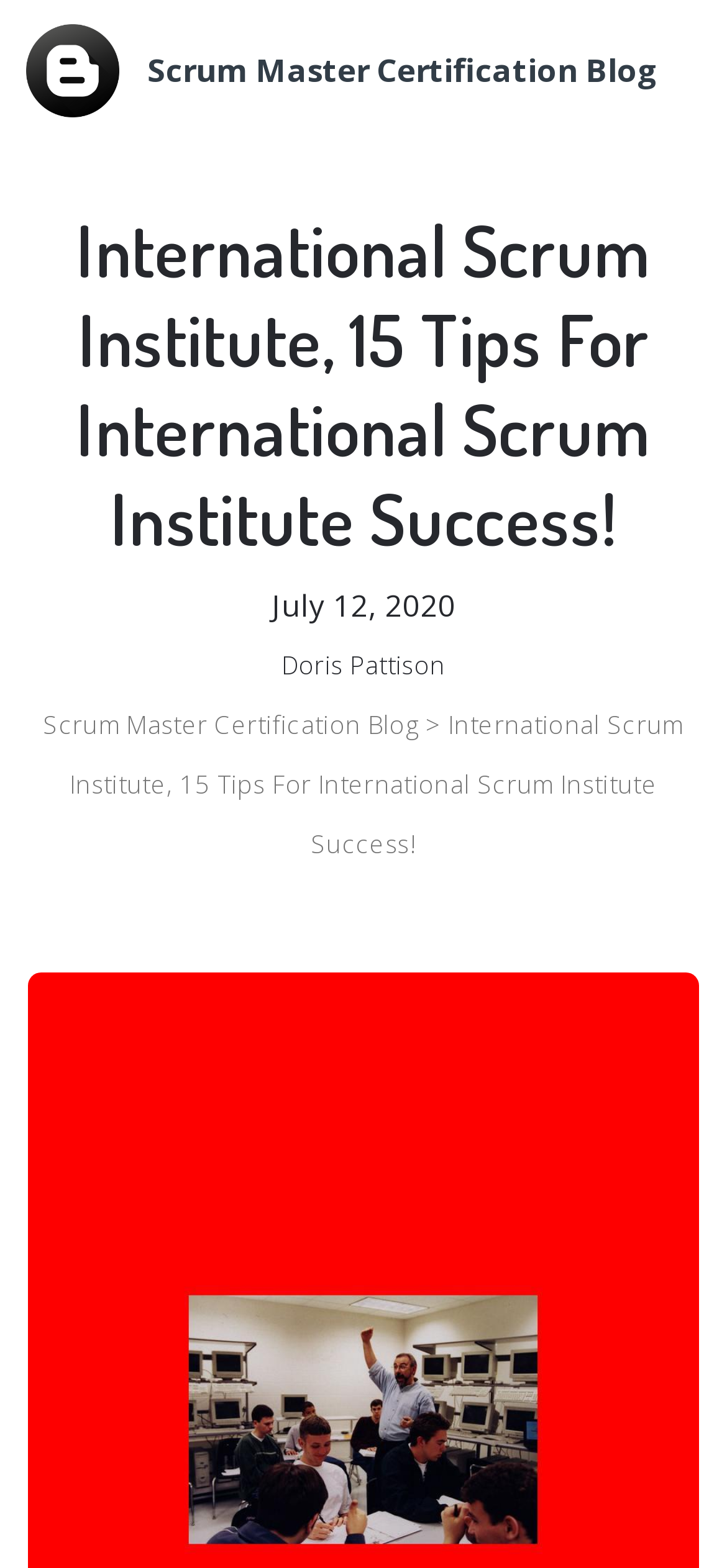Construct a thorough caption encompassing all aspects of the webpage.

The webpage is about the International Scrum Institute, specifically providing tips for success. At the top left corner, there is a site logo, which is an image, accompanied by a link to the Scrum Master Certification Blog. Below the logo, there is a heading that reads "International Scrum Institute, 15 Tips For International Scrum Institute Success!".

On the right side of the heading, there is a date "July 12, 2020" and the author's name "Doris Pattison" is displayed. Below the heading, there is a breadcrumb navigation that shows the current page's location, "Scrum Master Certification Blog > International Scrum Institute, 15 Tips For International Scrum Institute Success!".